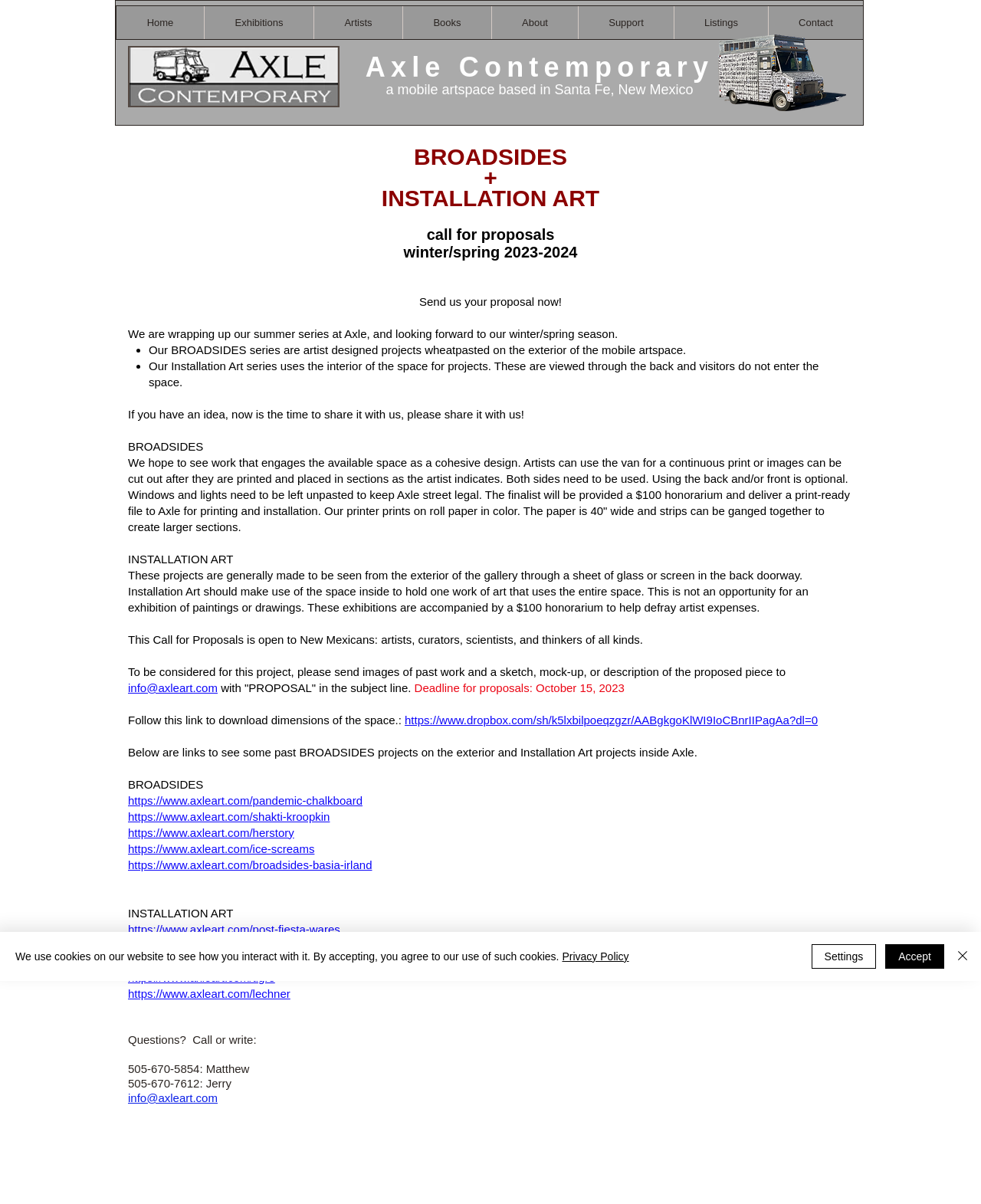Identify the bounding box coordinates for the UI element described by the following text: "Home". Provide the coordinates as four float numbers between 0 and 1, in the format [left, top, right, bottom].

[0.139, 0.971, 0.166, 0.98]